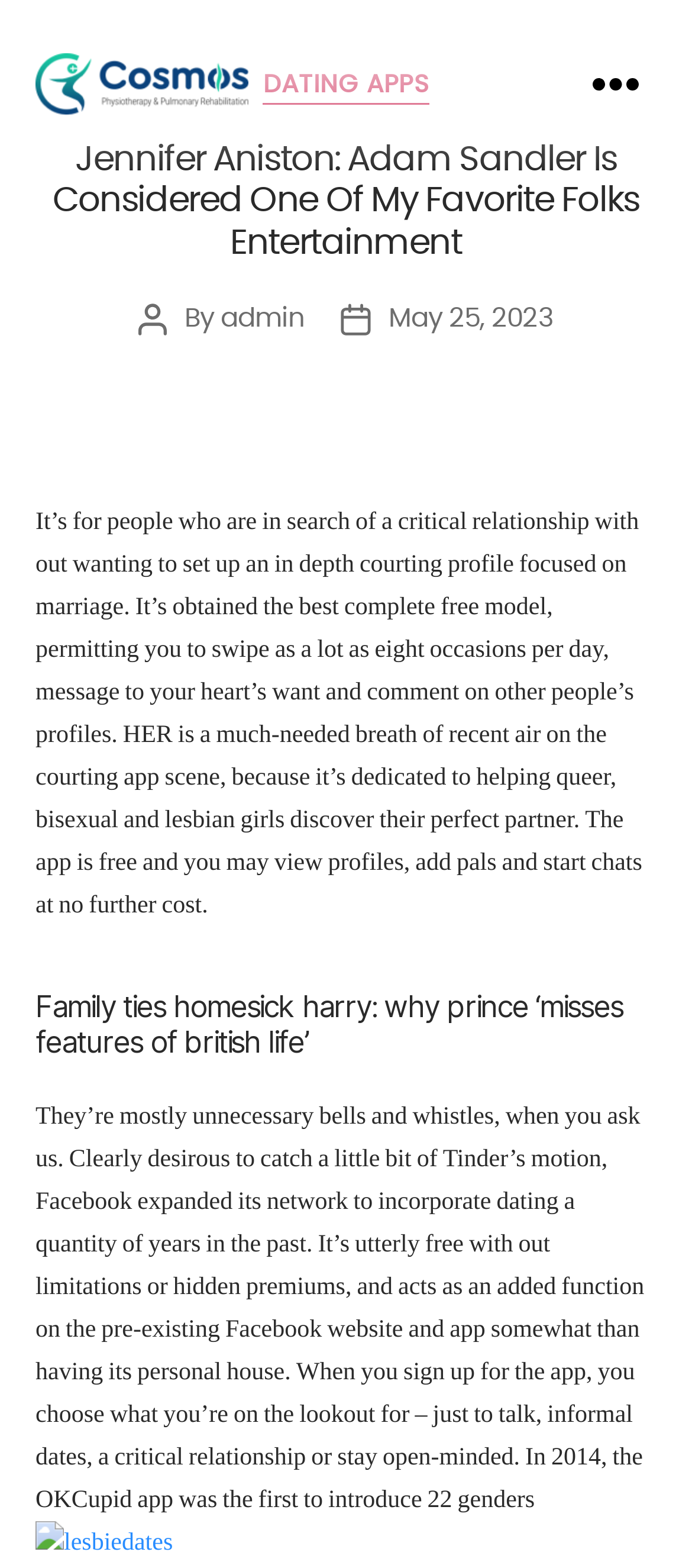Can you locate the main headline on this webpage and provide its text content?

Jennifer Aniston: Adam Sandler Is Considered One Of My Favorite Folks Entertainment